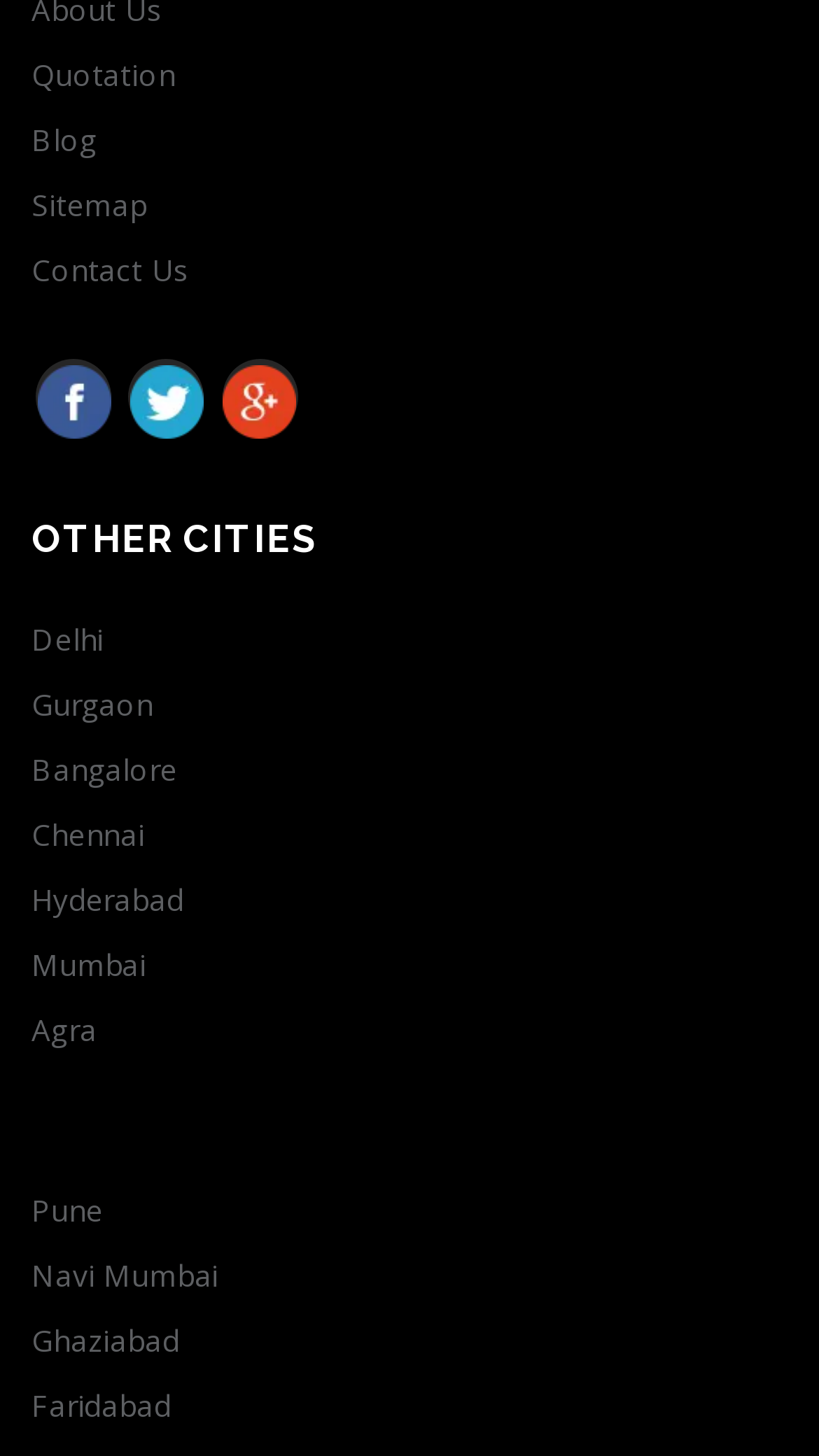Determine the bounding box coordinates of the region to click in order to accomplish the following instruction: "Contact Us". Provide the coordinates as four float numbers between 0 and 1, specifically [left, top, right, bottom].

[0.038, 0.175, 0.962, 0.198]